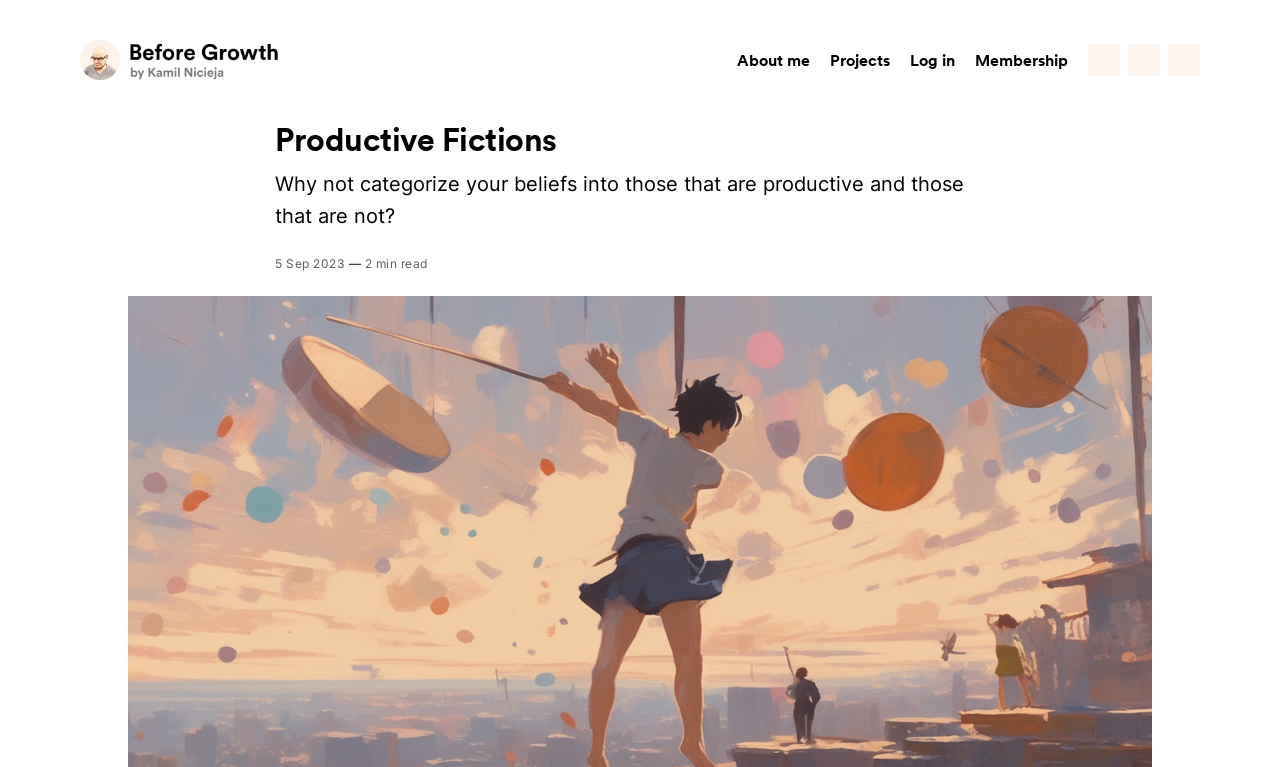Illustrate the webpage with a detailed description.

The webpage is titled "Productive Fictions" and has a prominent heading with the same name, located near the top center of the page. Below the heading, there is a paragraph of text that reads "Why not categorize your beliefs into those that are productive and those that are not?".

To the top left of the page, there is a link "Kamil Nicieja · Before Growth" accompanied by an image. Above the main content area, there is a navigation menu with links to "About me", "Projects", "Log in", "Membership", "Twitter", and "LinkedIn", as well as a search button at the far right.

The main content area has a timestamp "5 Sep 2023" followed by an em dash and "2 min read", indicating the date and estimated reading time of the content.